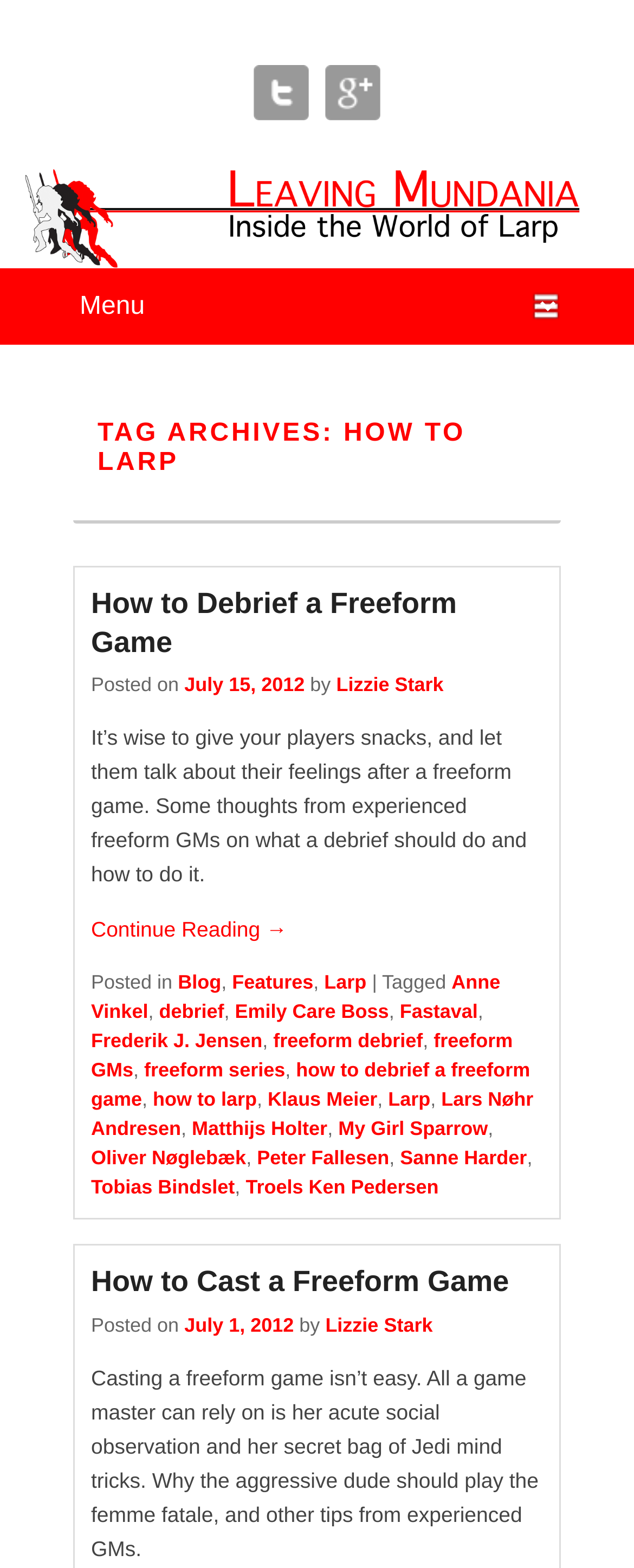Who is the author of the first article?
From the details in the image, provide a complete and detailed answer to the question.

The author of the first article can be found in the link element with the text 'Lizzie Stark', which is located below the heading 'How to Debrief a Freeform Game'.